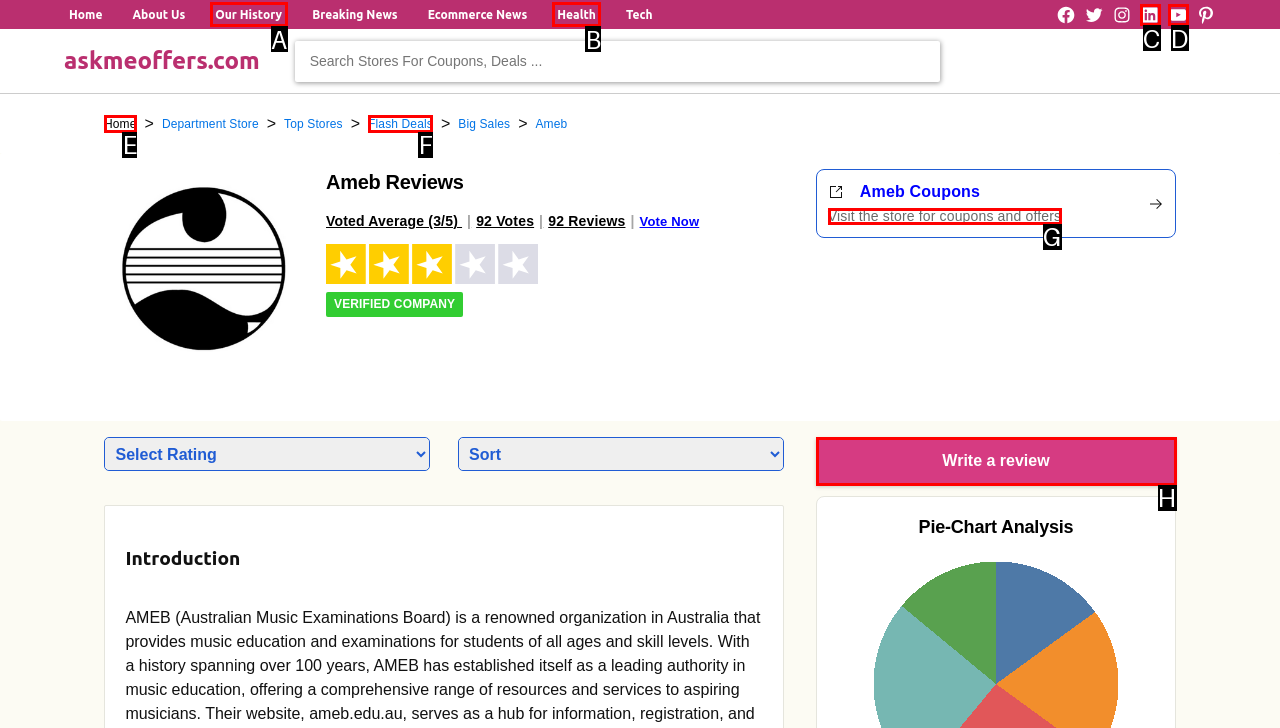Indicate which HTML element you need to click to complete the task: Visit the store for coupons and offers. Provide the letter of the selected option directly.

G